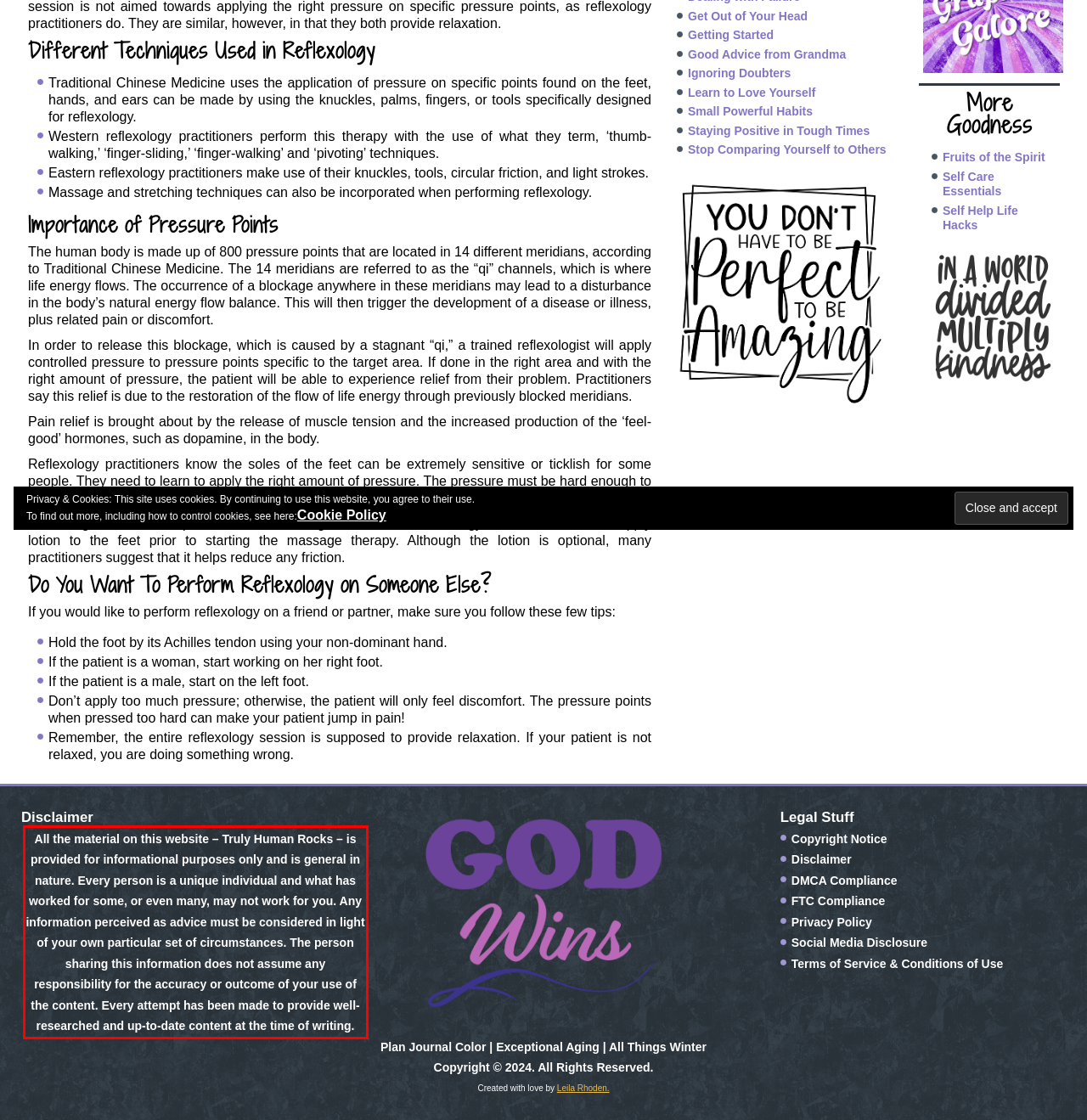Identify and transcribe the text content enclosed by the red bounding box in the given screenshot.

All the material on this website – Truly Human Rocks – is provided for informational purposes only and is general in nature. Every person is a unique individual and what has worked for some, or even many, may not work for you. Any information perceived as advice must be considered in light of your own particular set of circumstances. The person sharing this information does not assume any responsibility for the accuracy or outcome of your use of the content. Every attempt has been made to provide well-researched and up-to-date content at the time of writing.